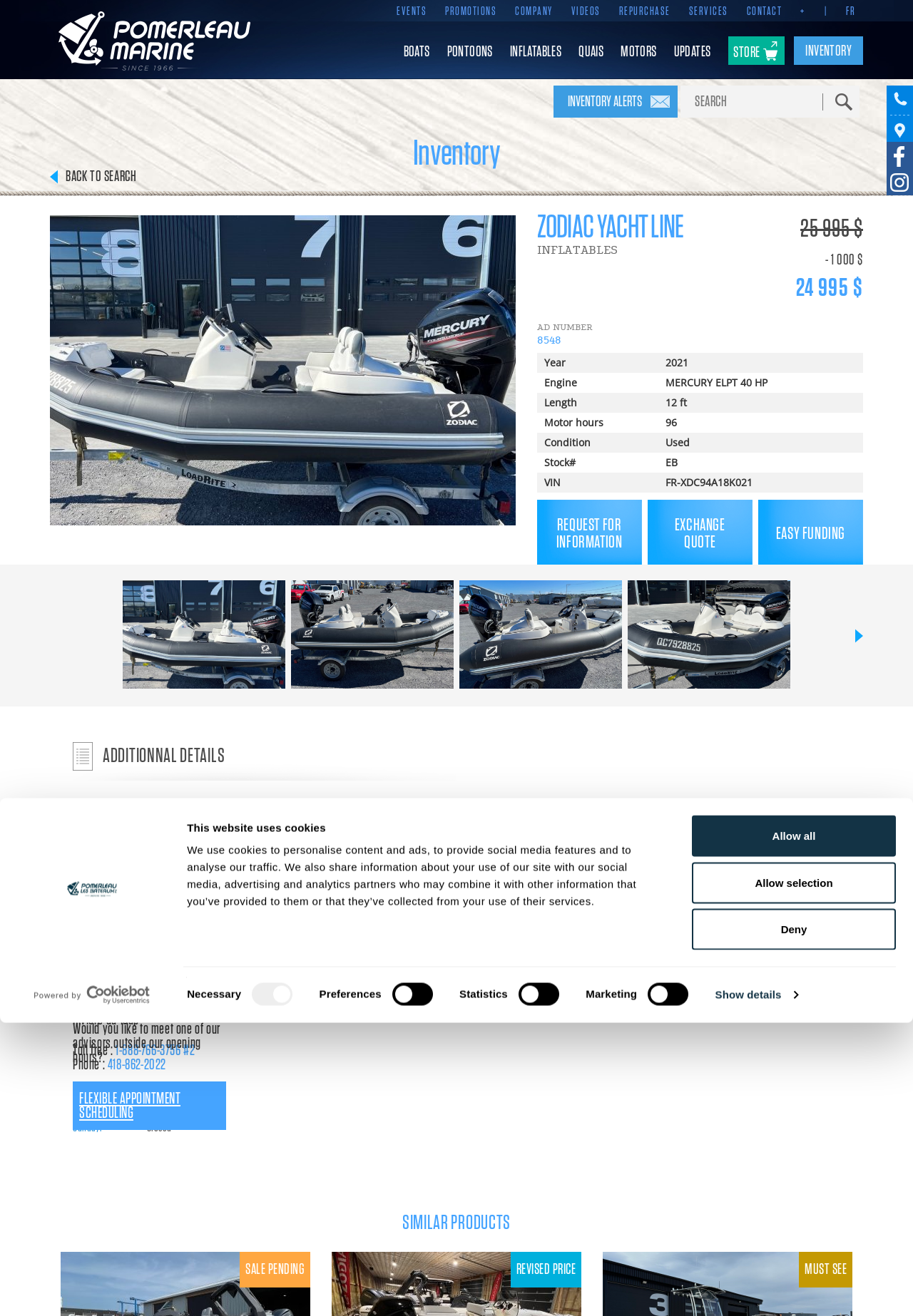Please determine the bounding box coordinates of the clickable area required to carry out the following instruction: "Click on 'Documentation'". The coordinates must be four float numbers between 0 and 1, represented as [left, top, right, bottom].

None